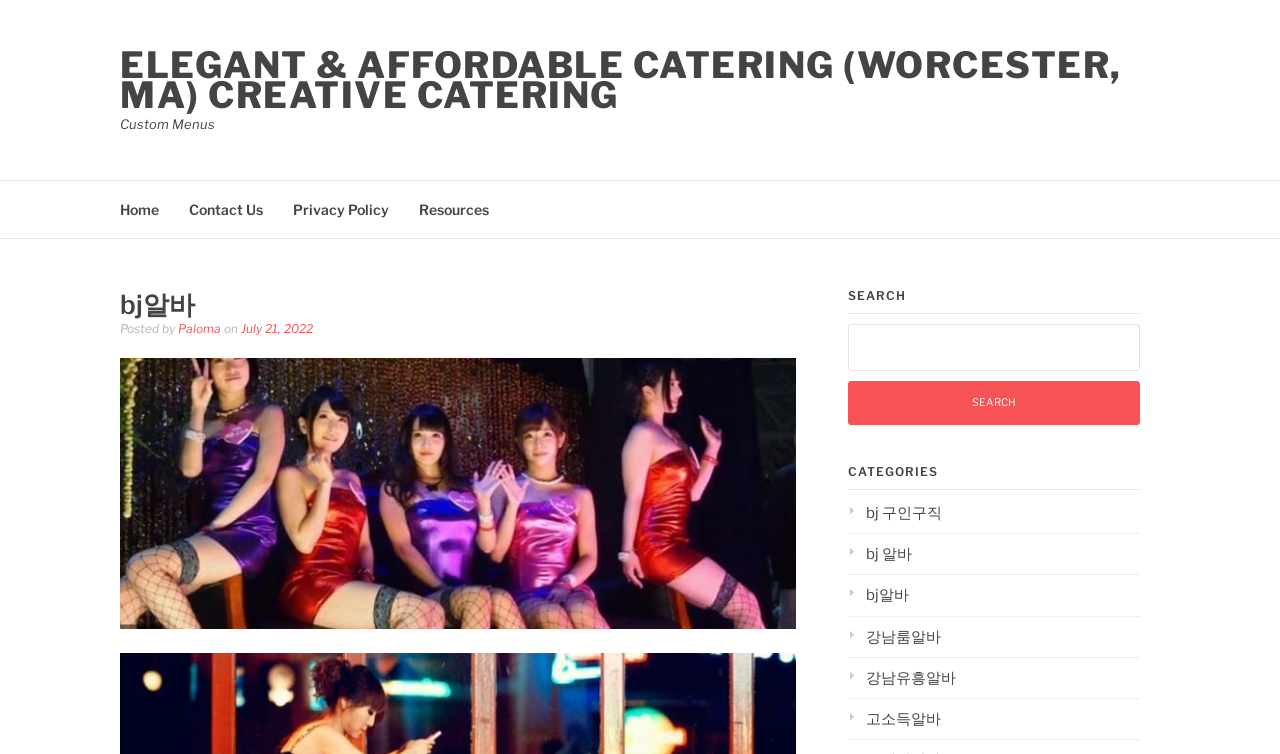Find the bounding box coordinates of the area that needs to be clicked in order to achieve the following instruction: "View bj 알바 category". The coordinates should be specified as four float numbers between 0 and 1, i.e., [left, top, right, bottom].

[0.662, 0.778, 0.71, 0.802]